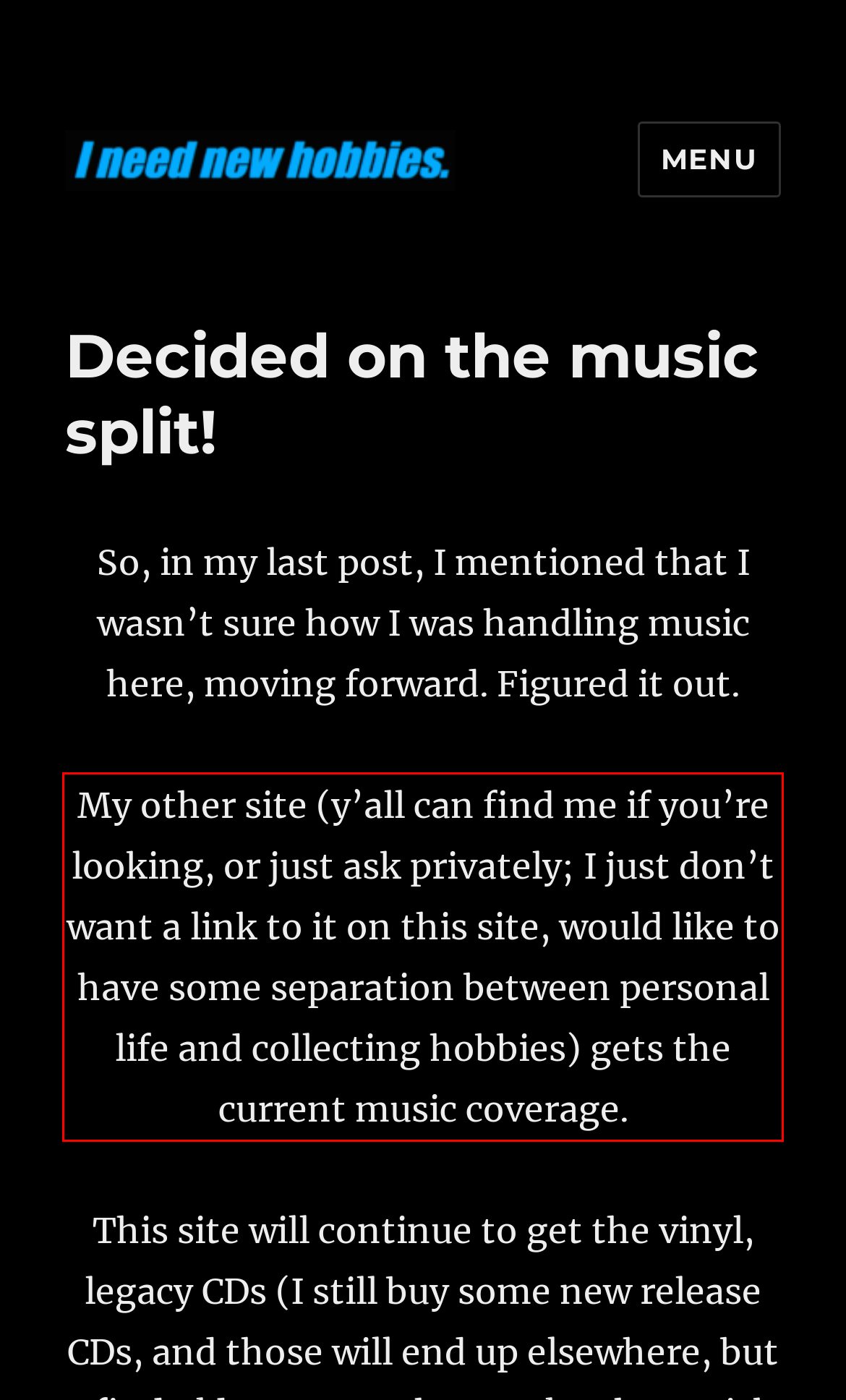Please extract the text content from the UI element enclosed by the red rectangle in the screenshot.

My other site (y’all can find me if you’re looking, or just ask privately; I just don’t want a link to it on this site, would like to have some separation between personal life and collecting hobbies) gets the current music coverage.